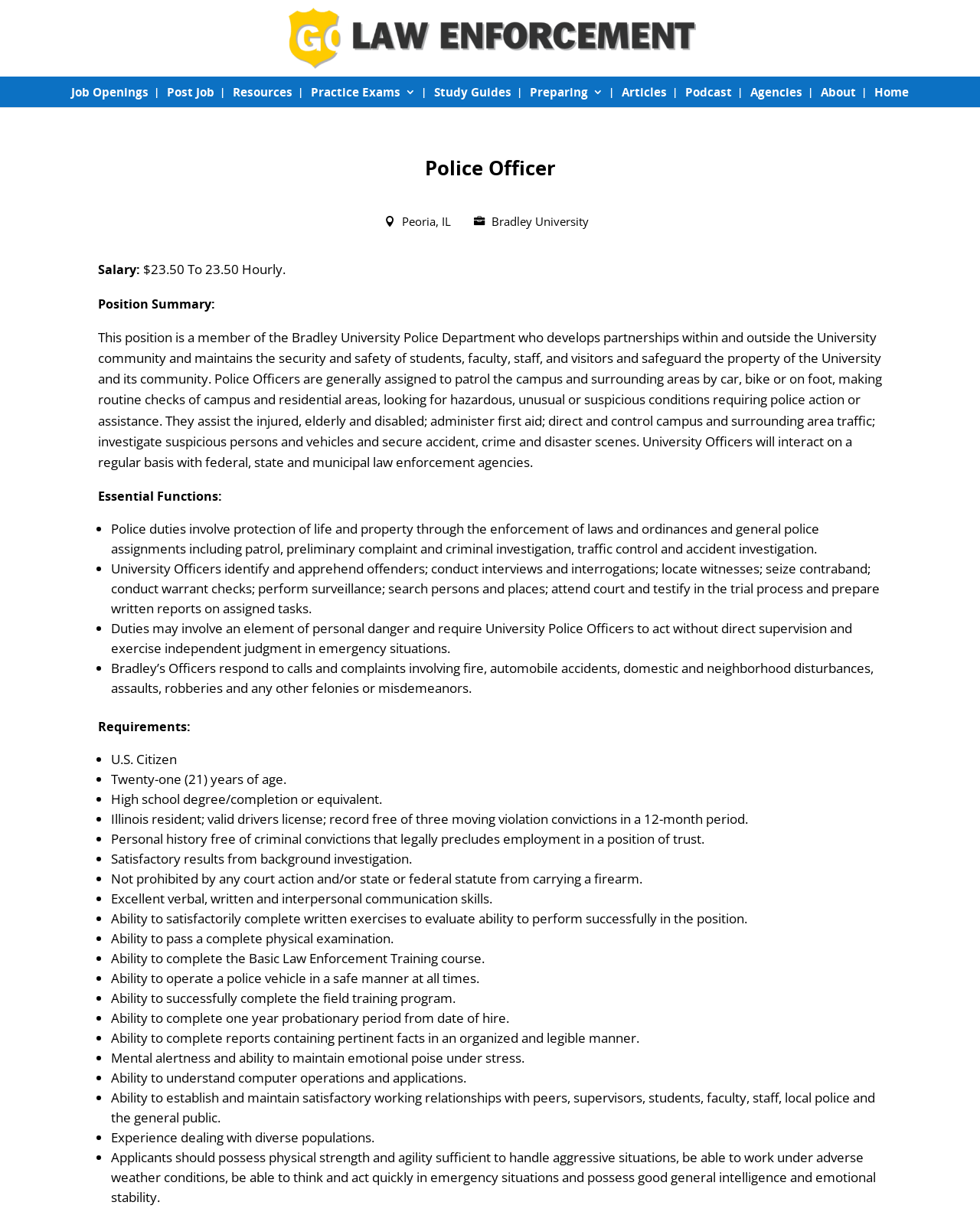Provide the bounding box coordinates for the UI element described in this sentence: "Resources". The coordinates should be four float values between 0 and 1, i.e., [left, top, right, bottom].

[0.238, 0.063, 0.298, 0.088]